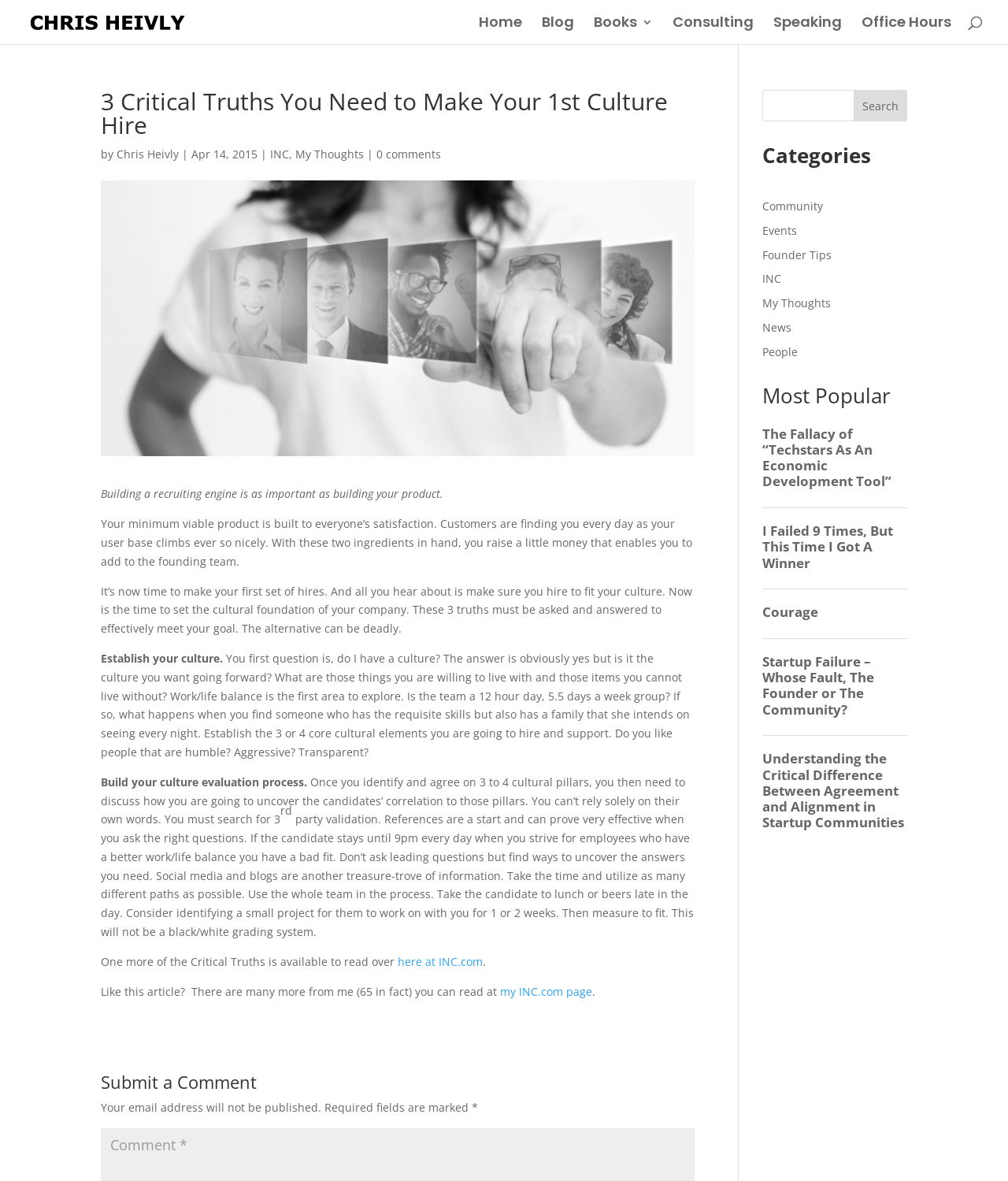Please determine the bounding box coordinates of the section I need to click to accomplish this instruction: "Search for something".

[0.847, 0.076, 0.9, 0.103]